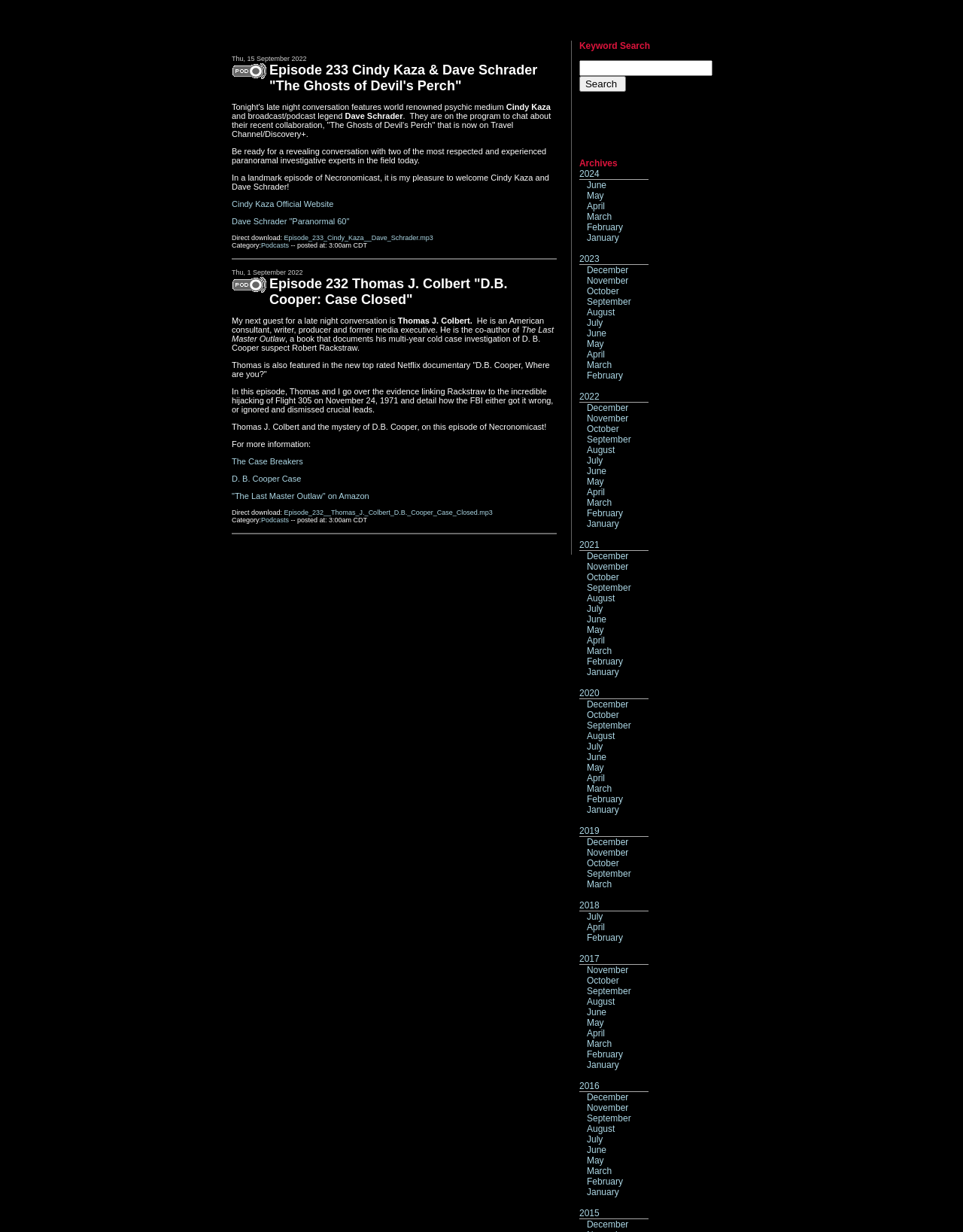Who is the author of the book 'The Last Master Outlaw'?
Answer the question with as much detail as you can, using the image as a reference.

The author of the book 'The Last Master Outlaw' is obtained from the text 'He is the co-author of The Last Master Outlaw, a book that documents his multi-year cold case investigation of D. B. Cooper suspect Robert Rackstraw.' which is located in the second table row of the webpage.